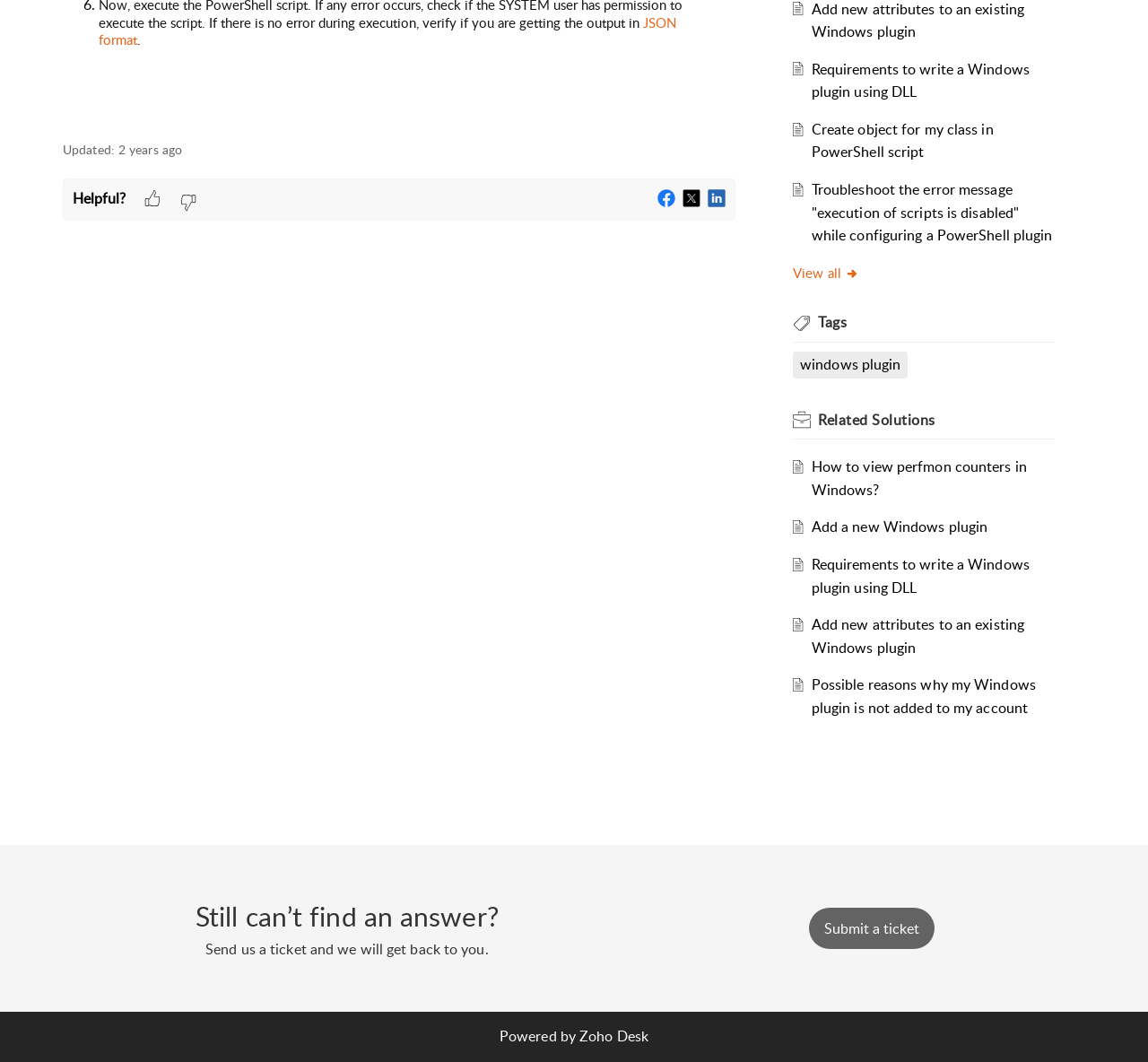Identify the bounding box coordinates for the UI element described as: "title="LinkedIn"". The coordinates should be provided as four floats between 0 and 1: [left, top, right, bottom].

[0.617, 0.178, 0.632, 0.196]